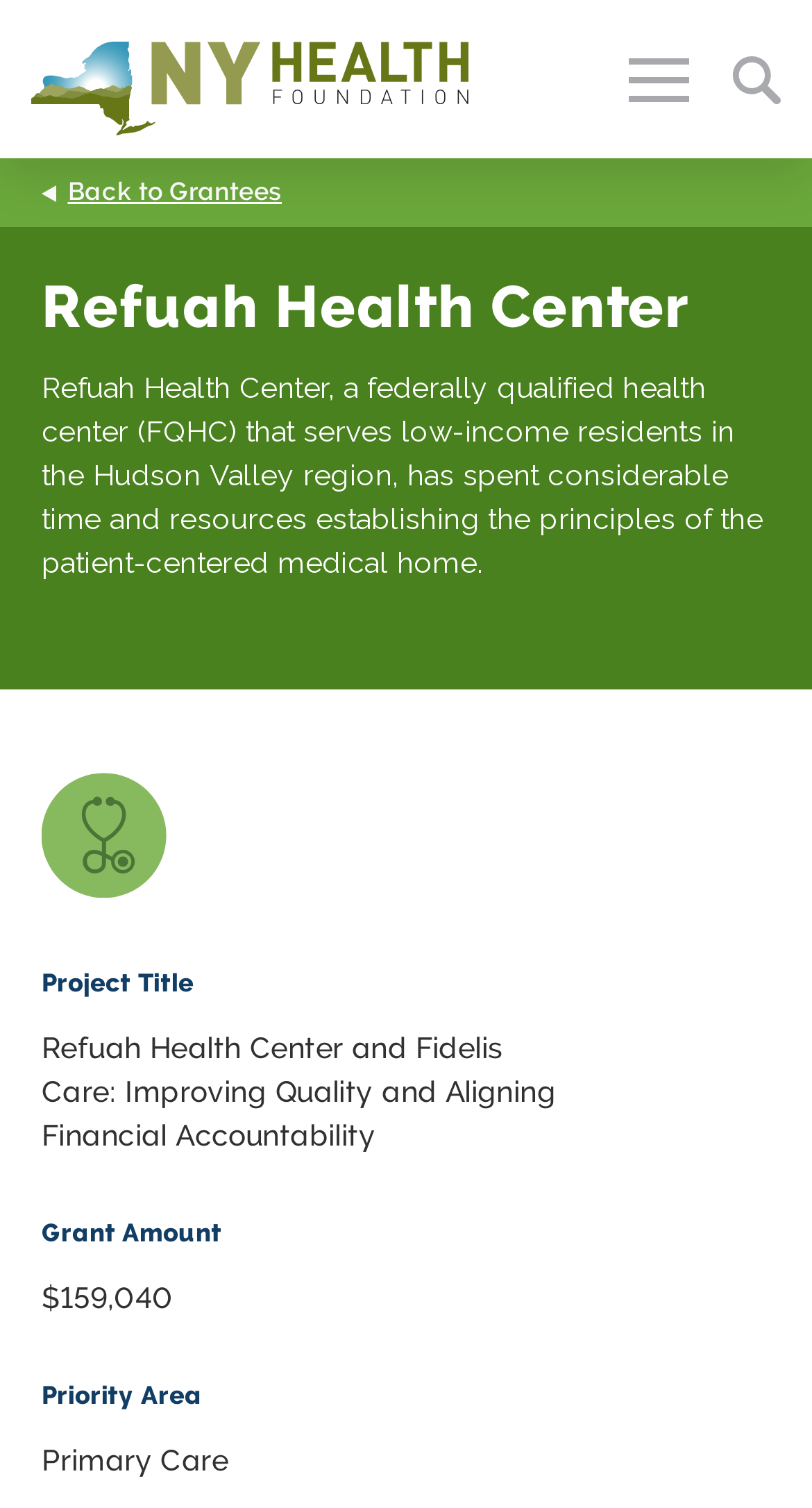How many links are there in the 'RESOURCES' section?
Using the image, provide a concise answer in one word or a short phrase.

2